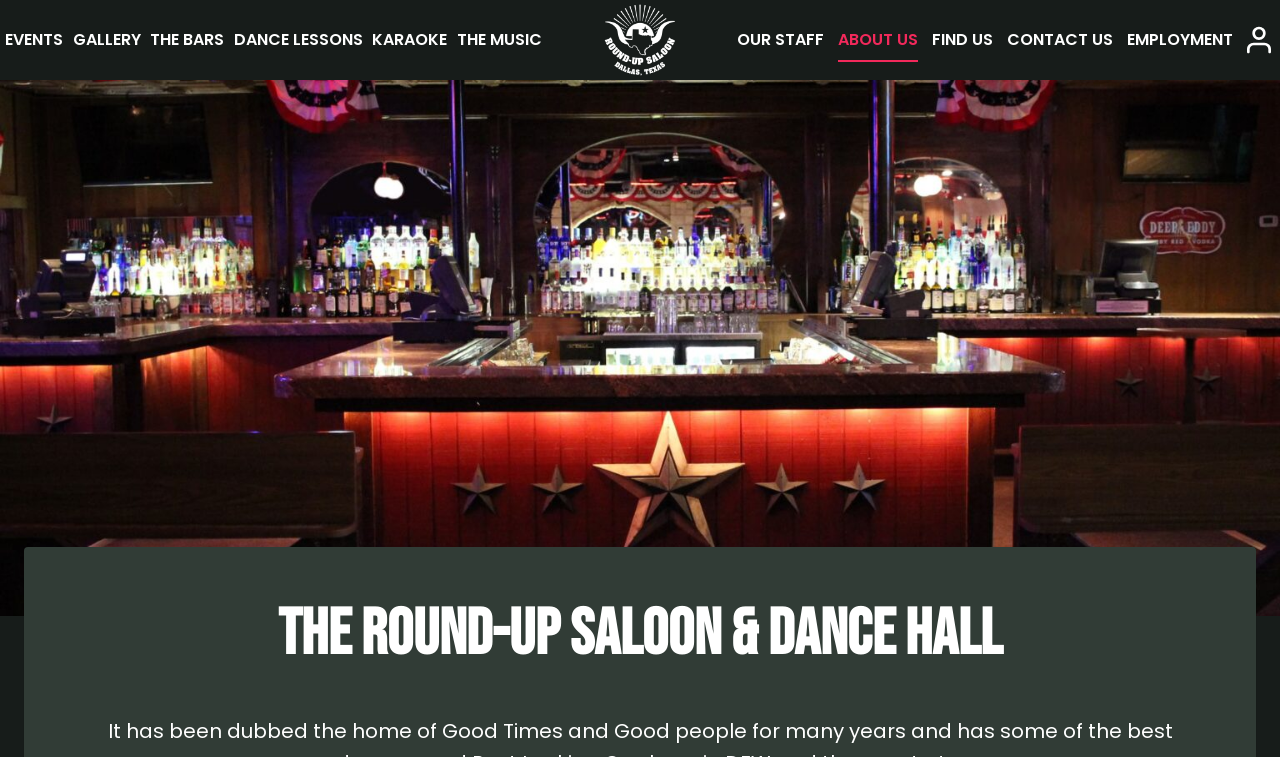Specify the bounding box coordinates of the element's region that should be clicked to achieve the following instruction: "Check out the GALLERY". The bounding box coordinates consist of four float numbers between 0 and 1, in the format [left, top, right, bottom].

[0.057, 0.023, 0.11, 0.082]